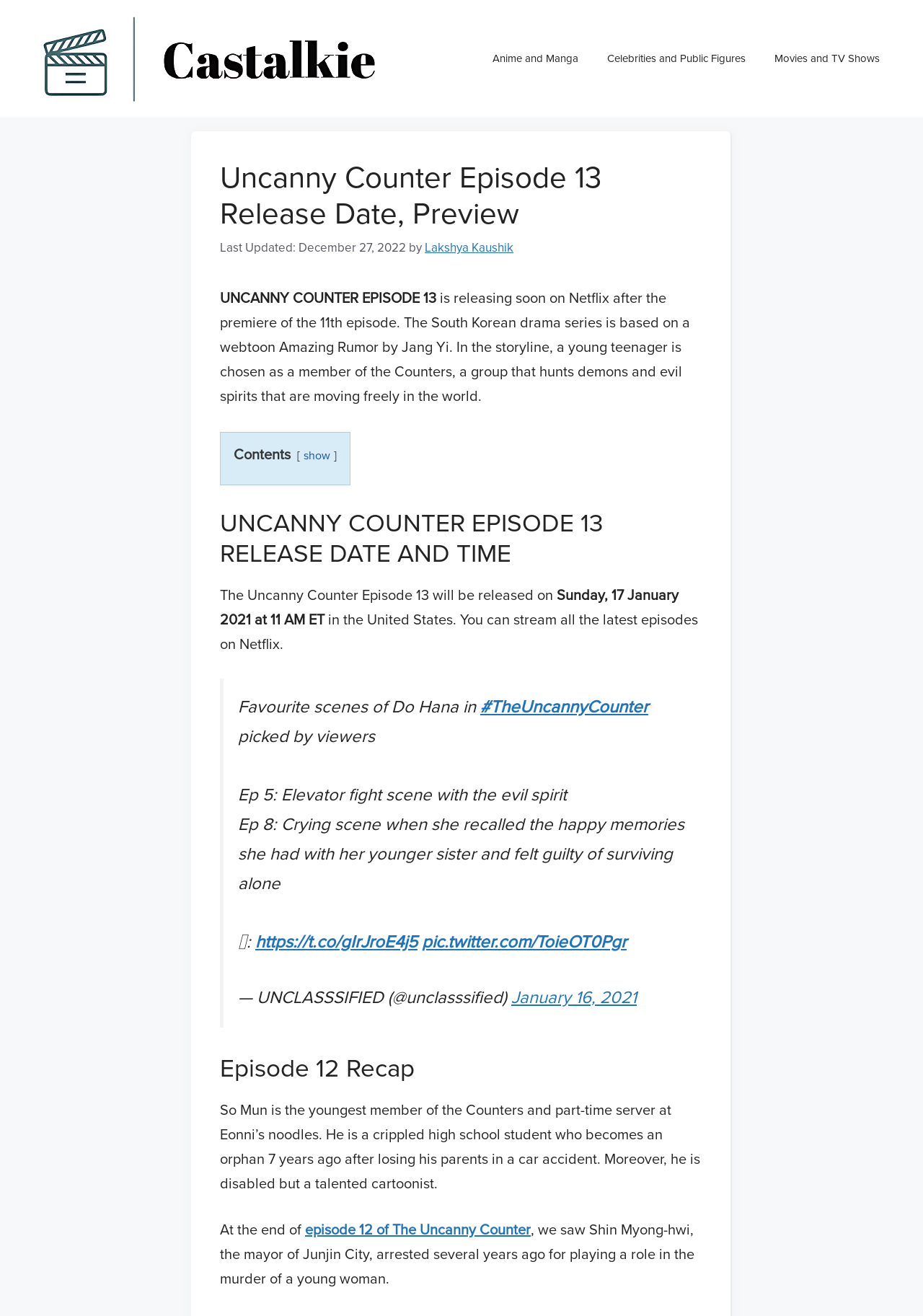Pinpoint the bounding box coordinates of the area that must be clicked to complete this instruction: "Open the 'https://t.co/gIrJroE4j5' link".

[0.277, 0.708, 0.452, 0.724]